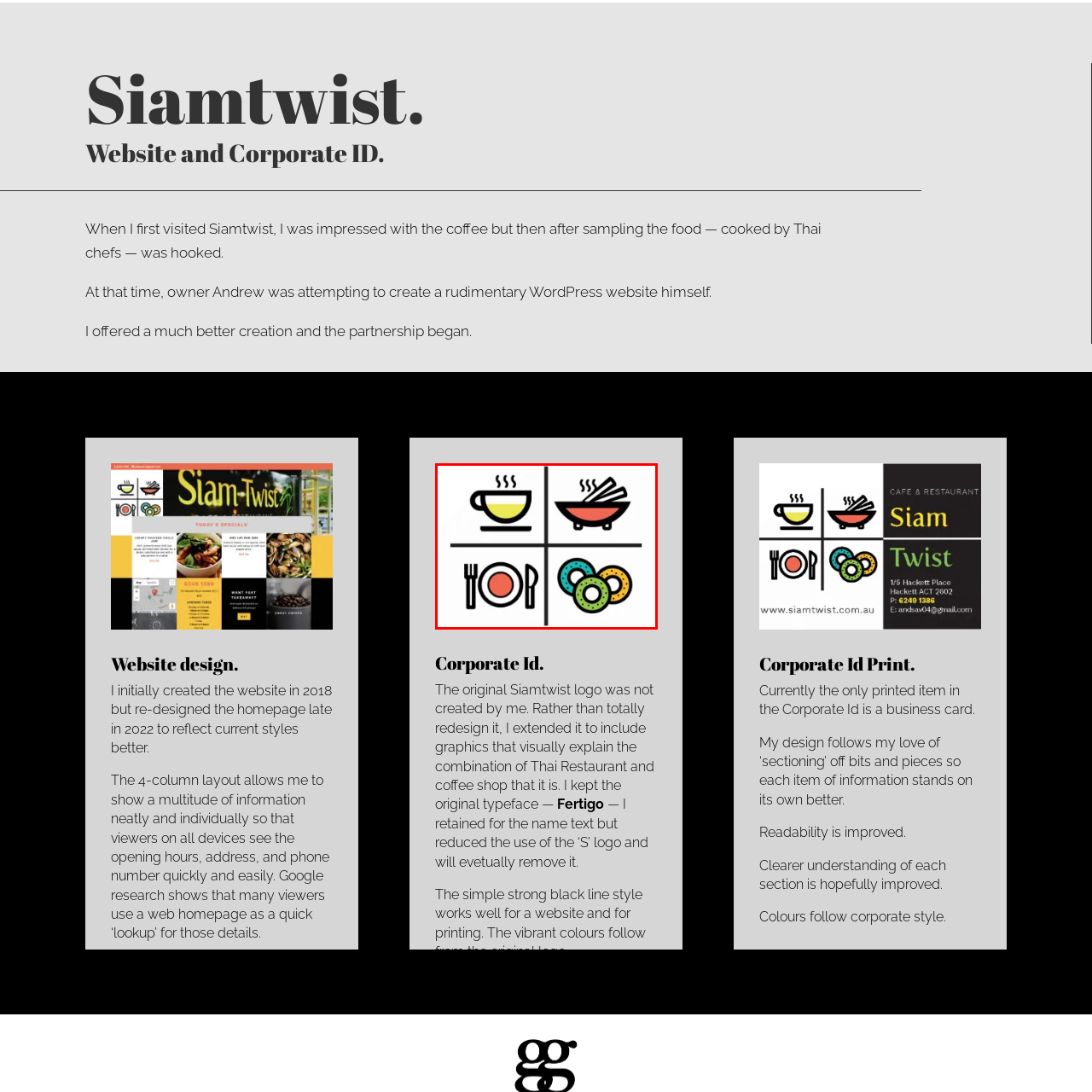Offer a complete and descriptive caption for the image marked by the red box.

The image features a vibrant and modern graphic divided into four quadrants, each illustrating a different aspect of dining. The top left quadrant showcases a steaming cup, possibly representing coffee or tea, highlighting the beverage experience. The top right features a traditional bowl with chopsticks, evoking Asian cuisine or noodle dishes. The bottom left quadrant displays a fork and plate, symbolizing a classic dining setup, while the bottom right presents colorful donuts, hinting at dessert options. This visual encapsulates a diverse culinary experience, merging elements of beverage, main courses, and sweet treats, reflecting the ethos of a multifaceted dining establishment like Siamtwist.